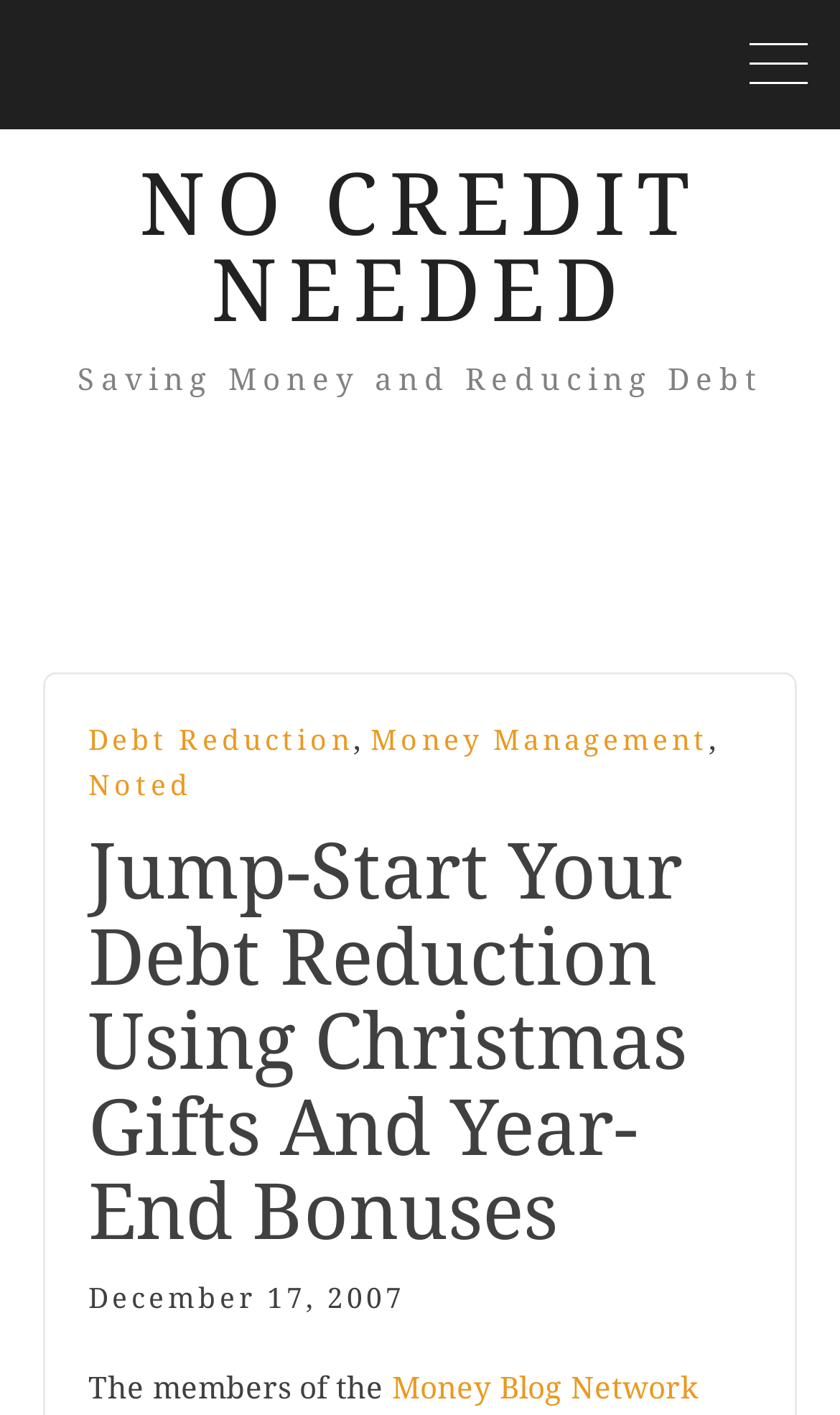Please find the bounding box coordinates in the format (top-left x, top-left y, bottom-right x, bottom-right y) for the given element description. Ensure the coordinates are floating point numbers between 0 and 1. Description: Money Management

[0.441, 0.509, 0.844, 0.538]